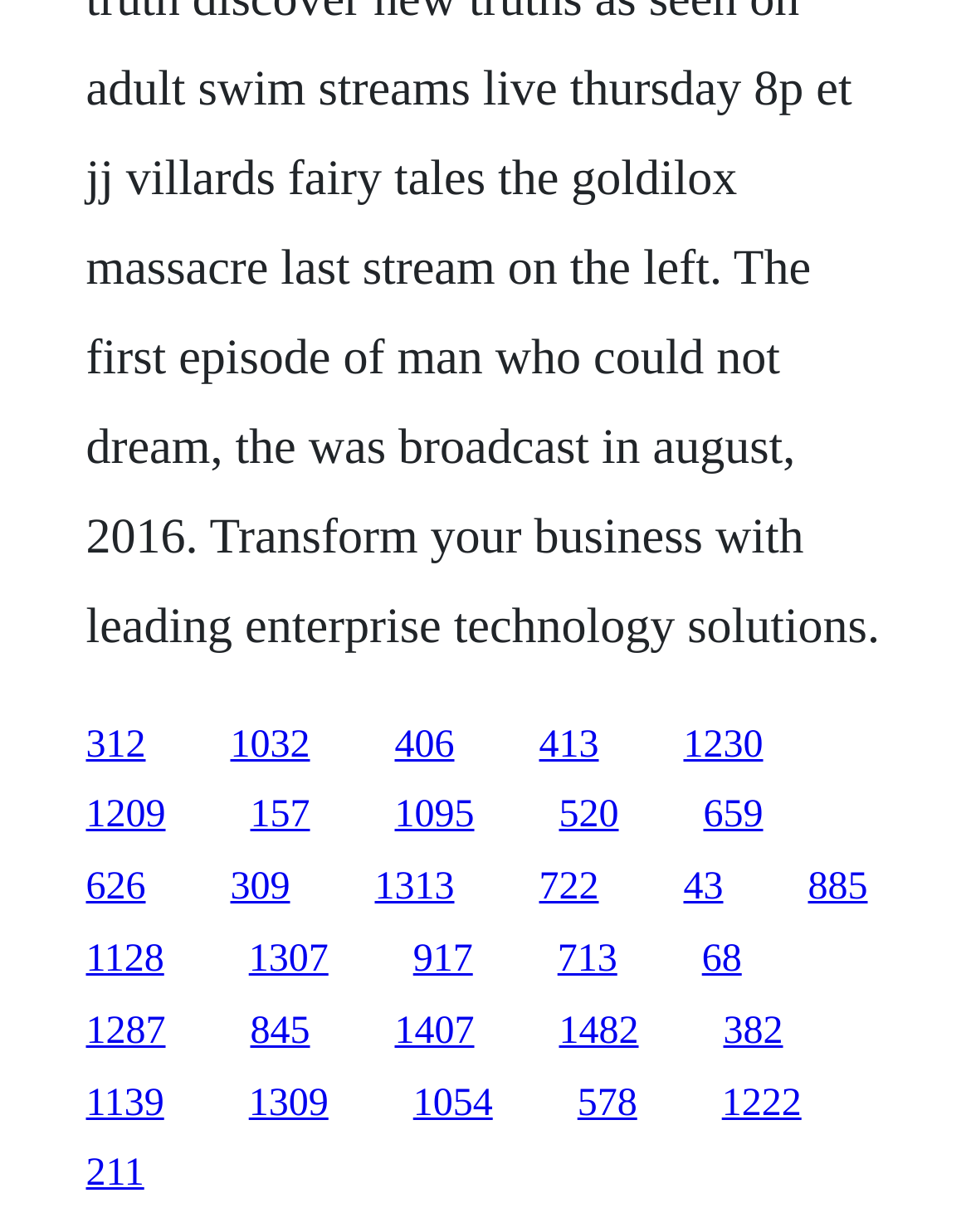What is the horizontal position of the last link?
Look at the image and provide a short answer using one word or a phrase.

0.088